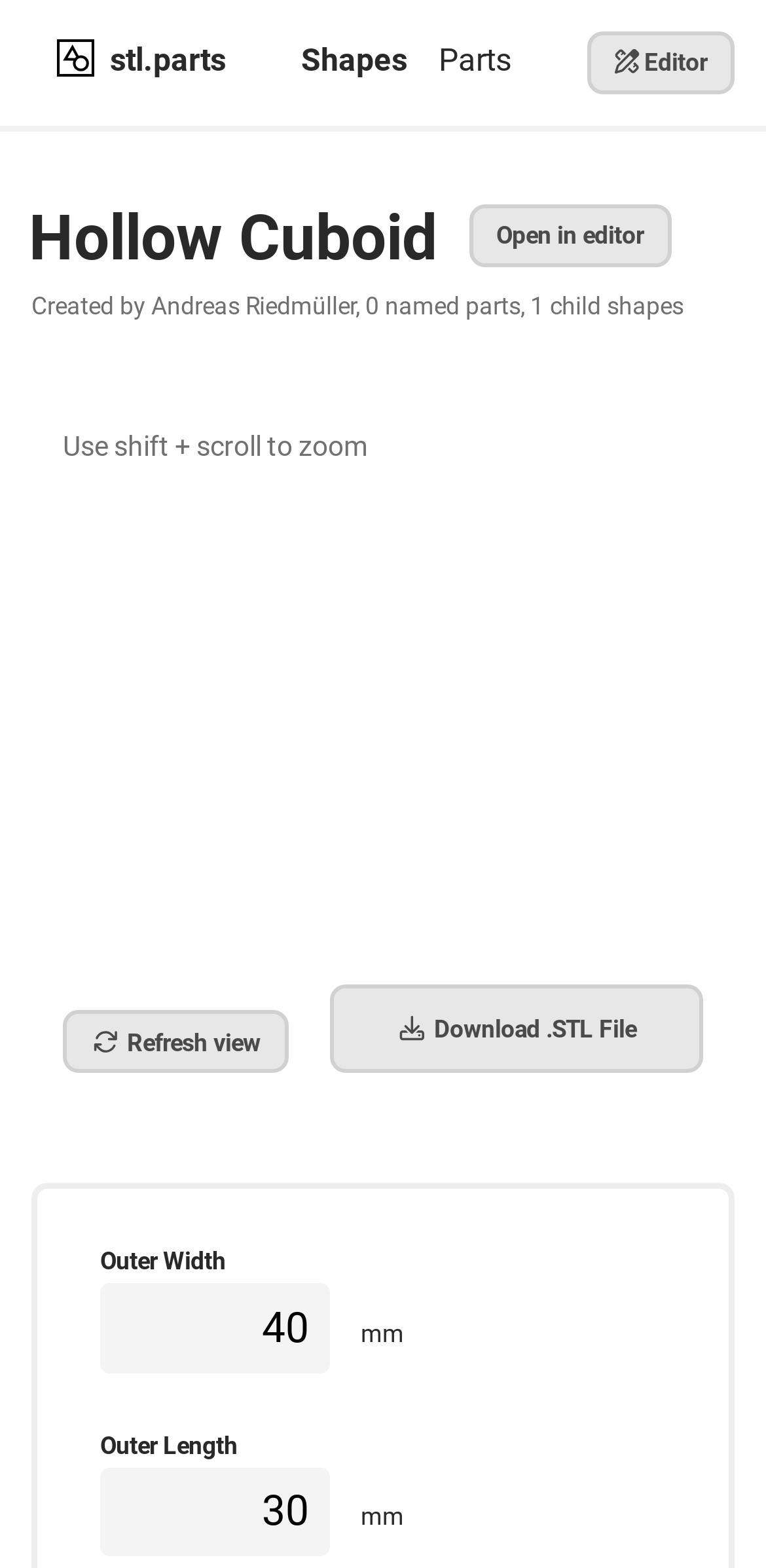Show the bounding box coordinates for the HTML element described as: "Refresh view".

[0.082, 0.645, 0.376, 0.685]